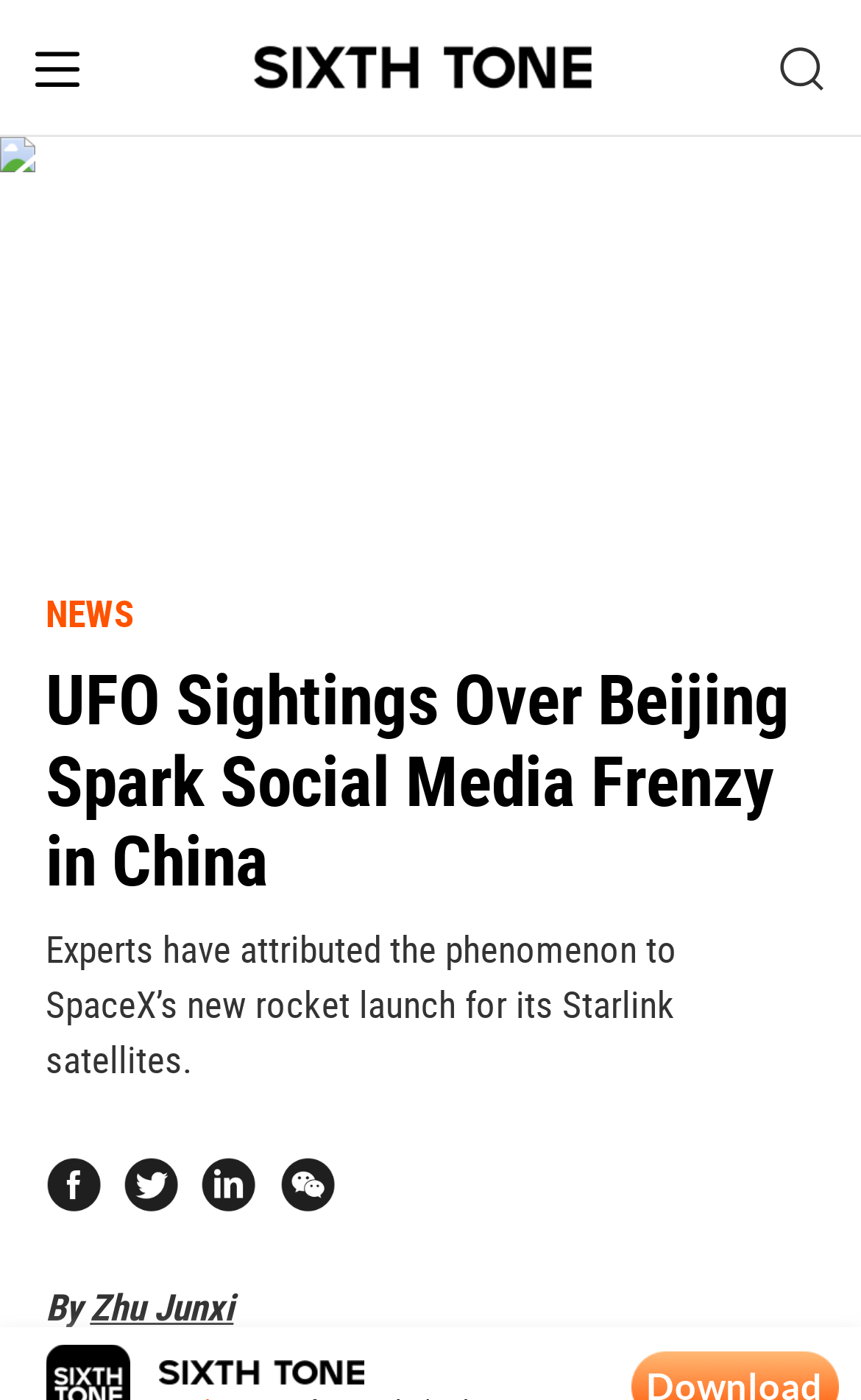Determine the bounding box coordinates of the clickable element to achieve the following action: 'Explore the #social media tag'. Provide the coordinates as four float values between 0 and 1, formatted as [left, top, right, bottom].

[0.509, 0.972, 0.691, 0.995]